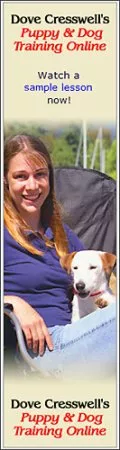Refer to the image and answer the question with as much detail as possible: What is being offered to viewers in the banner?

The caption highlights that the banner emphasizes the offer of a sample lesson, inviting viewers to start their dog training journey, which implies that the program is providing a free trial or introductory lesson to potential customers.